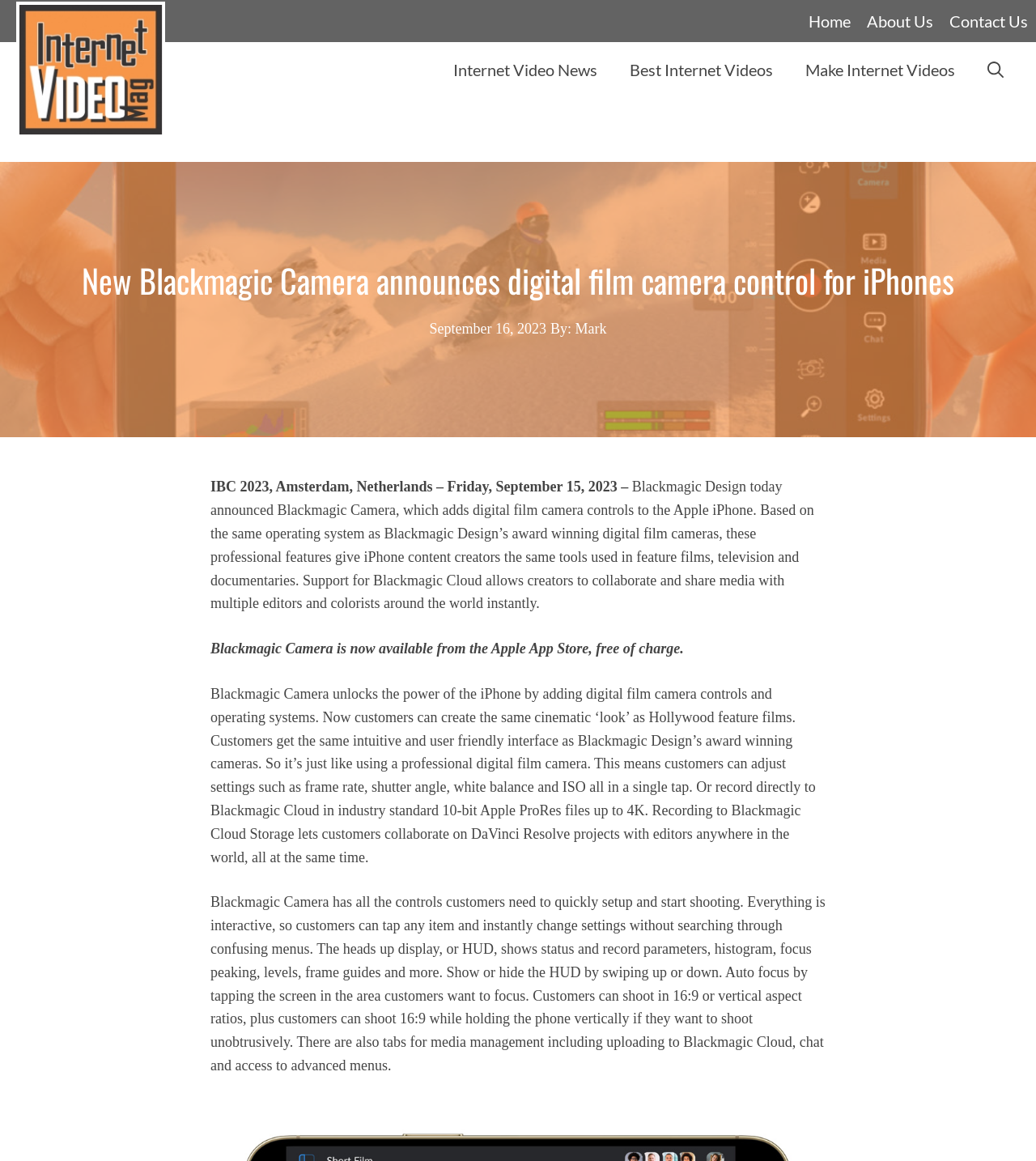Provide the bounding box coordinates of the HTML element described by the text: "Contact Us". The coordinates should be in the format [left, top, right, bottom] with values between 0 and 1.

[0.916, 0.01, 0.992, 0.026]